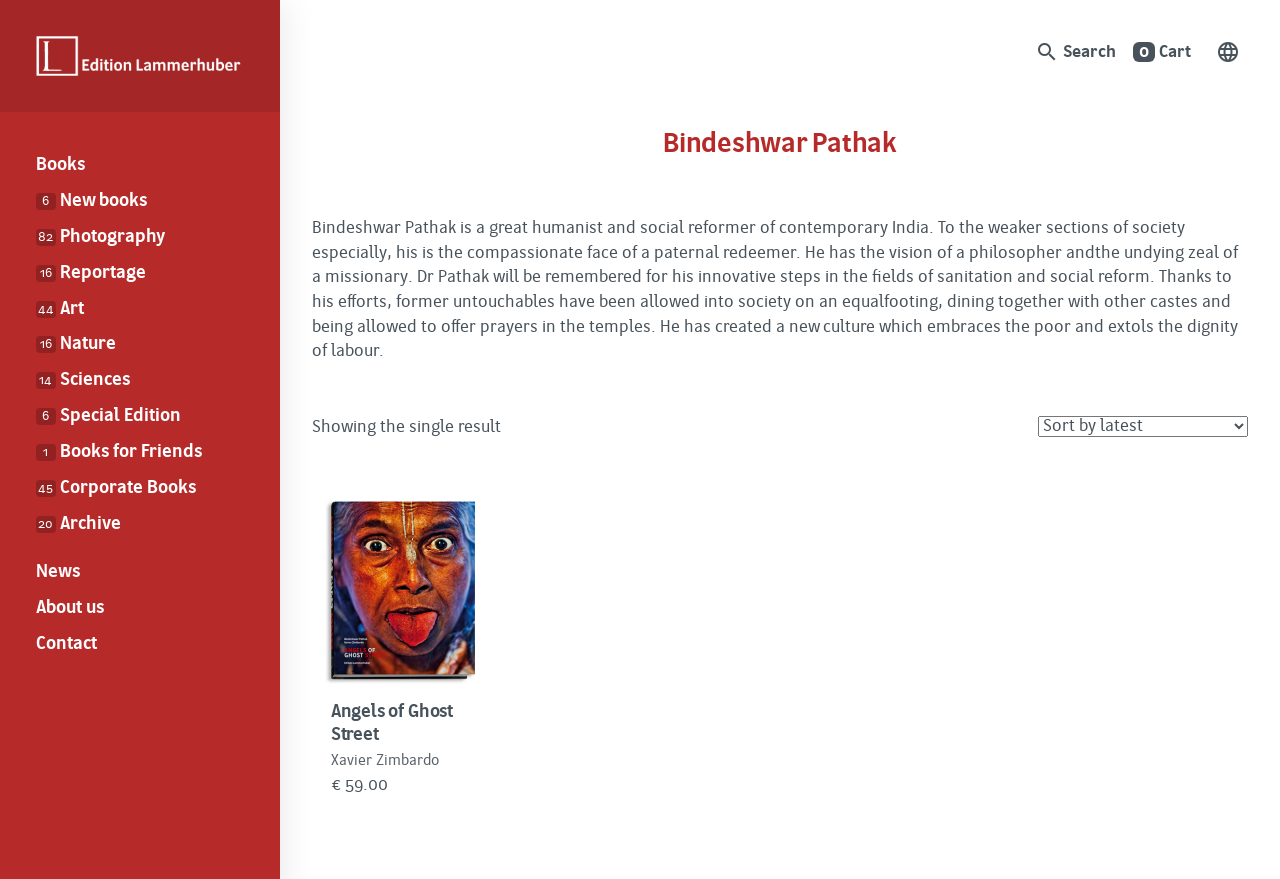What is Bindeshwar Pathak known for?
Please craft a detailed and exhaustive response to the question.

Based on the webpage, Bindeshwar Pathak is described as a great humanist and social reformer of contemporary India, and his efforts have led to significant changes in the fields of sanitation and social reform.